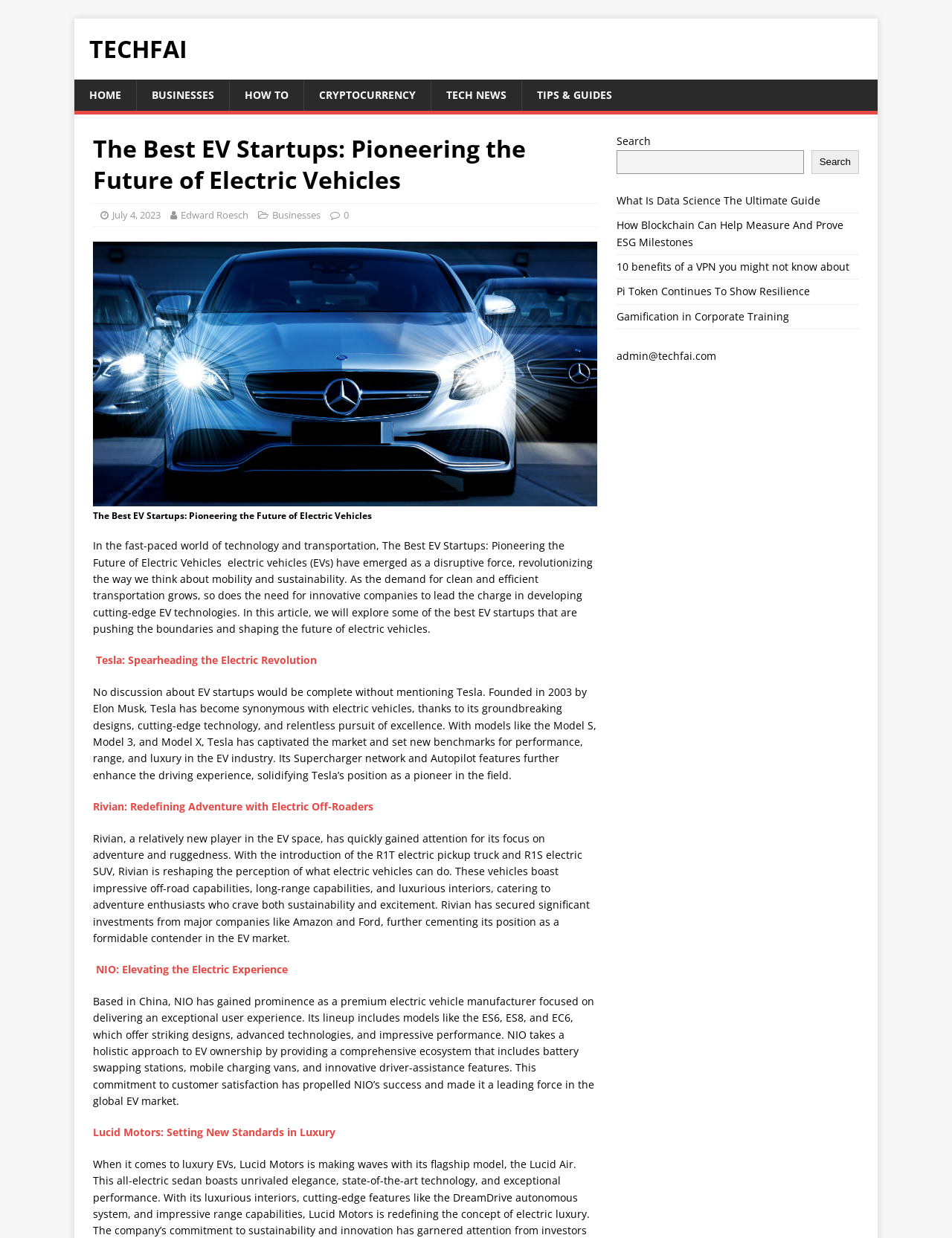Please determine the bounding box coordinates of the element to click on in order to accomplish the following task: "Search for something". Ensure the coordinates are four float numbers ranging from 0 to 1, i.e., [left, top, right, bottom].

[0.647, 0.121, 0.844, 0.14]